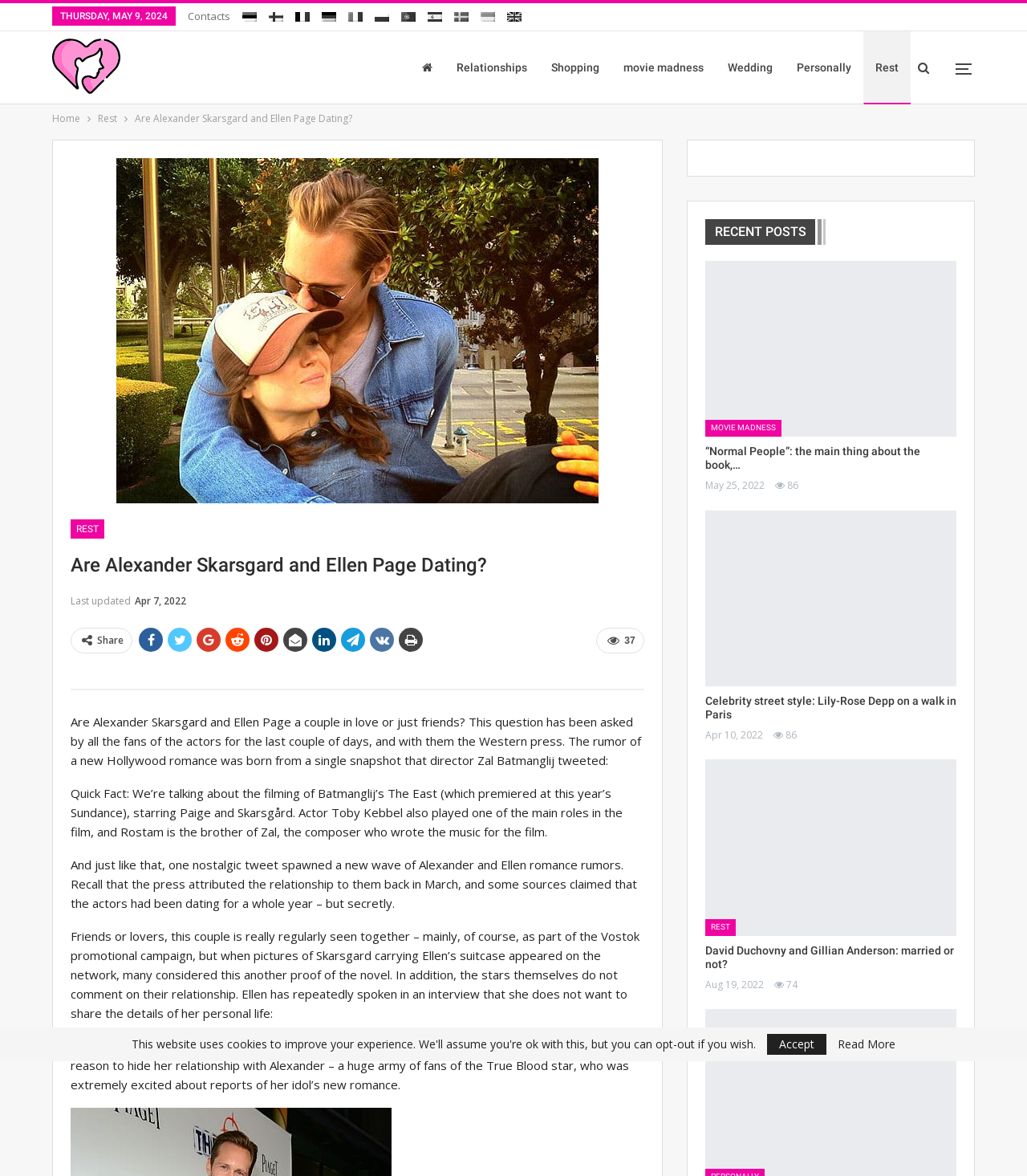Refer to the image and provide an in-depth answer to the question: 
What is the name of the director mentioned in the article?

I read the static text elements on the webpage and found that the director Zal Batmanglij is mentioned as the one who tweeted a snapshot that sparked the rumors of Alexander Skarsgard and Ellen Page's relationship.